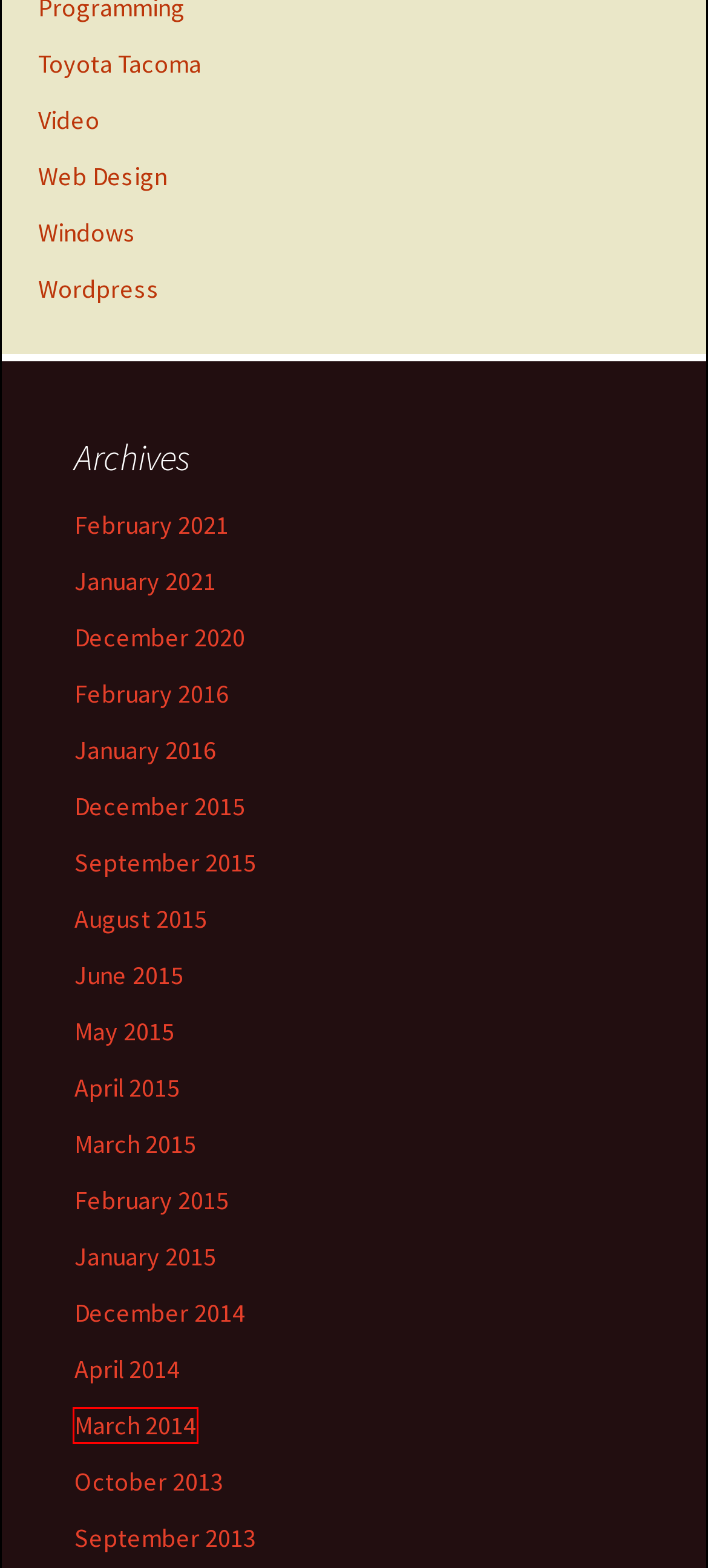Review the screenshot of a webpage which includes a red bounding box around an element. Select the description that best fits the new webpage once the element in the bounding box is clicked. Here are the candidates:
A. February | 2021 | Bodenzord
B. October | 2013 | Bodenzord
C. Windows | Bodenzord
D. February | 2016 | Bodenzord
E. September | 2015 | Bodenzord
F. May | 2015 | Bodenzord
G. March | 2014 | Bodenzord
H. January | 2021 | Bodenzord

G